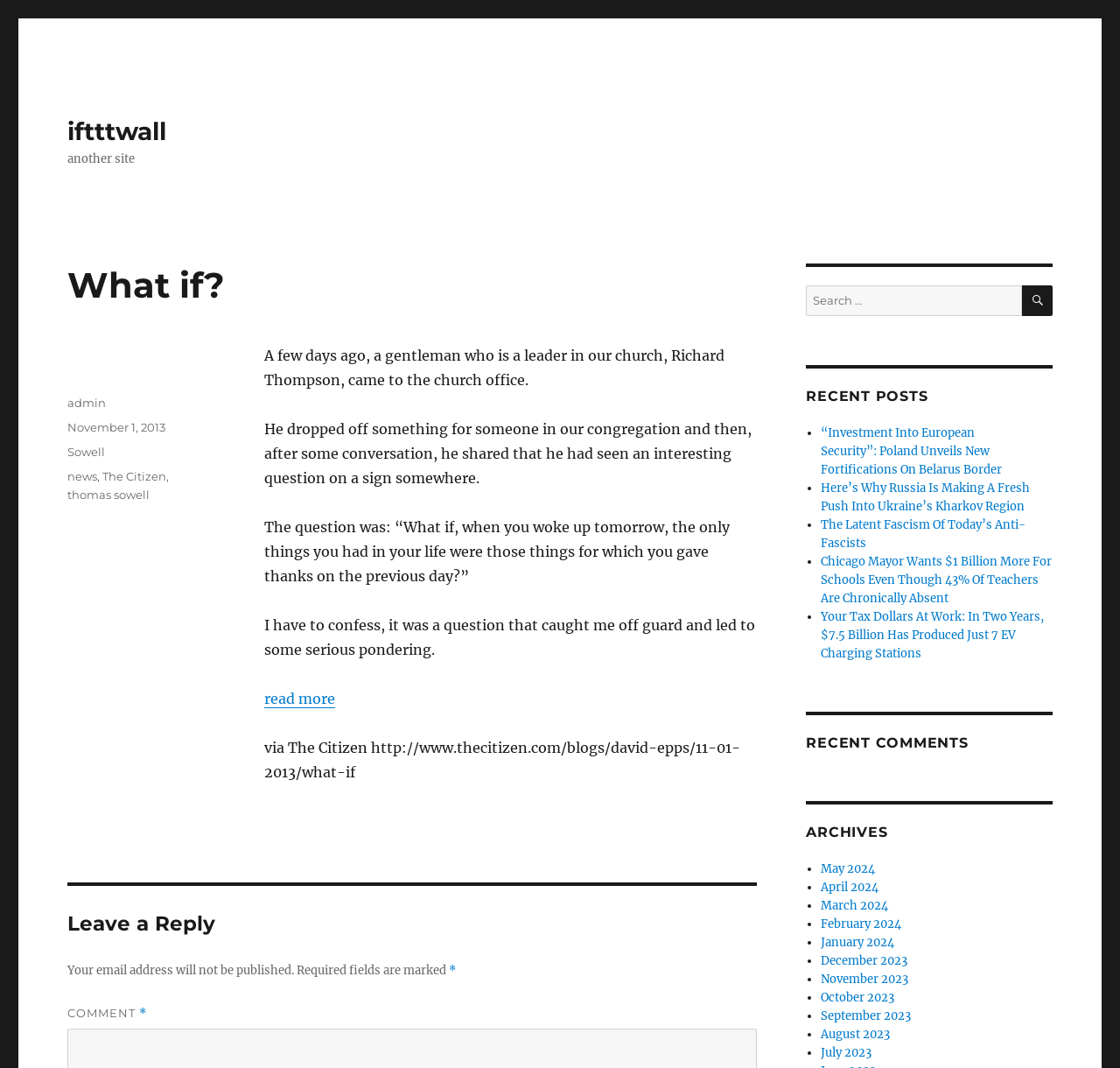Describe all significant elements and features of the webpage.

This webpage is a blog post titled "What if?" from iftttwall. At the top, there is a link to "iftttwall" and a static text "another site". Below that, there is an article with a heading "What if?" followed by a series of paragraphs discussing a thought-provoking question about gratitude. The article also includes a "read more" link and a citation from The Citizen.

On the right side of the page, there is a search bar with a search button and a heading "RECENT POSTS" followed by a list of links to recent posts, each marked with a bullet point. Below that, there is a heading "RECENT COMMENTS" and another heading "ARCHIVES" with a list of links to monthly archives, also marked with bullet points.

At the bottom of the page, there is a footer section with links to the author, the post date, categories, and tags. There is also a section for leaving a reply with a comment box and a button to submit the comment.